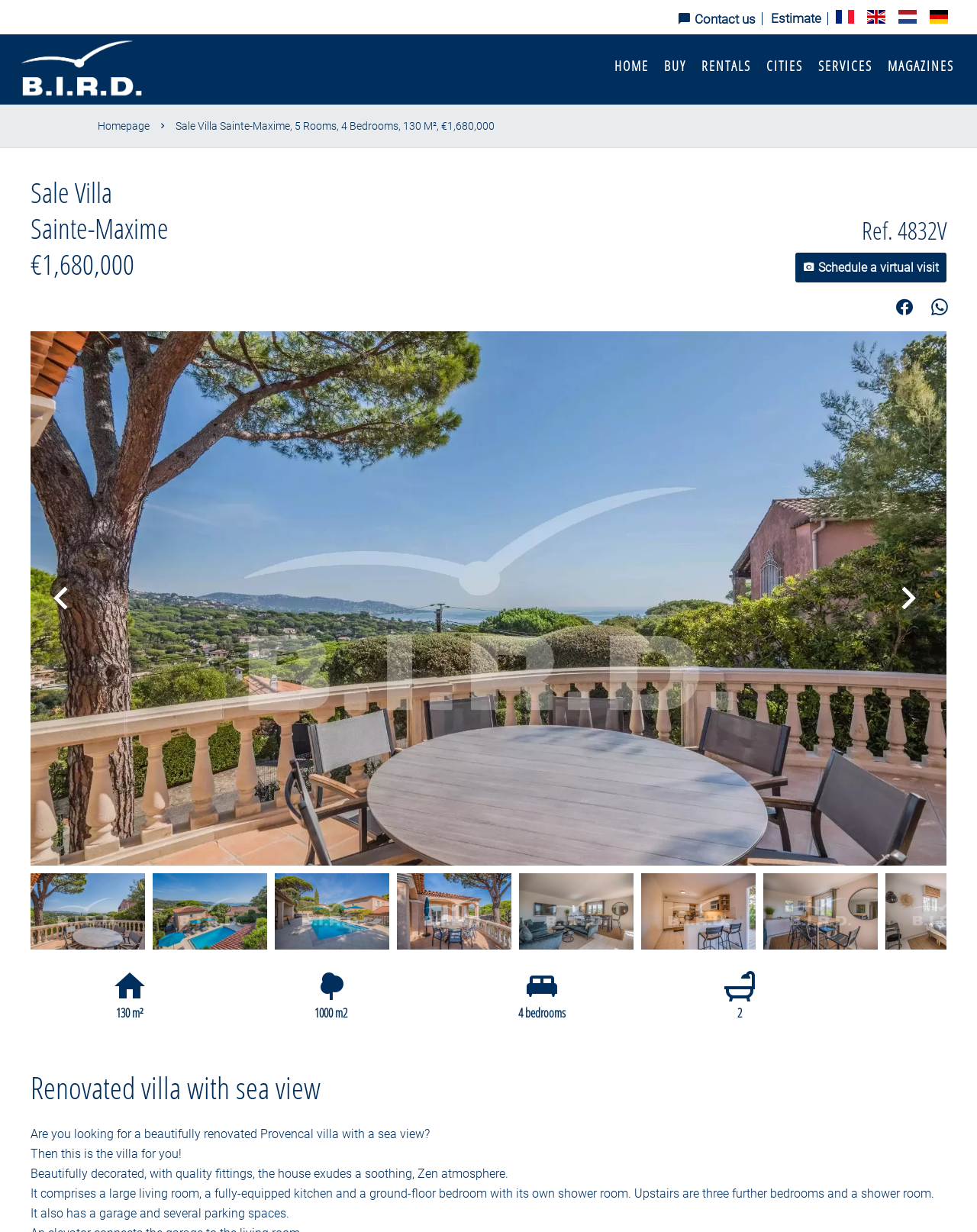Ascertain the bounding box coordinates for the UI element detailed here: "https://dpsu.gov.ua/ua/news/na-sumshchini-prikordonniki-zatrimali-troh-kubinciv-yaki-nezakonno-potrapili-do-ukraini-z-teritorii-rf/". The coordinates should be provided as [left, top, right, bottom] with each value being a float between 0 and 1.

None